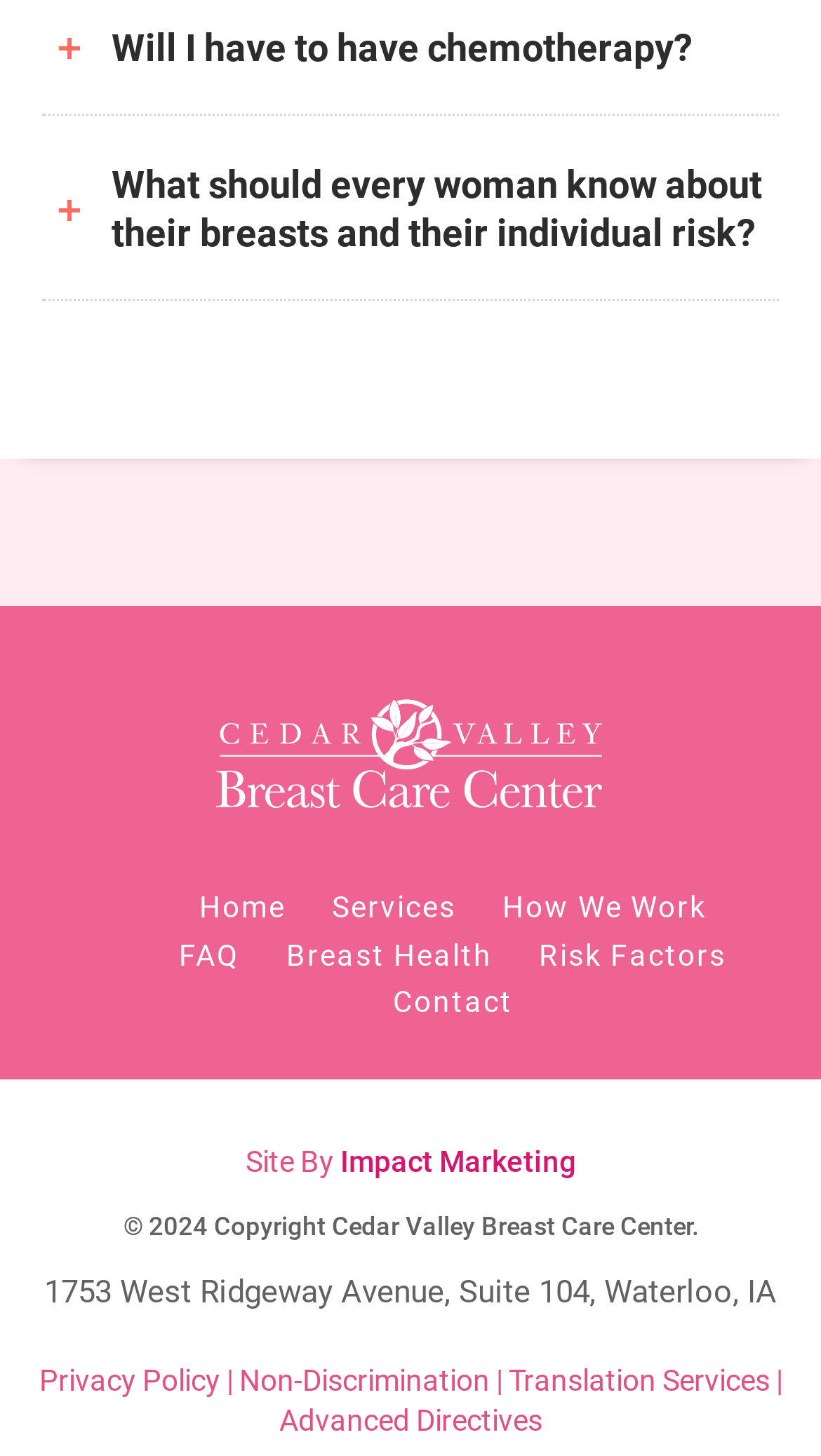Provide your answer in a single word or phrase: 
How many images are there on the webpage?

1